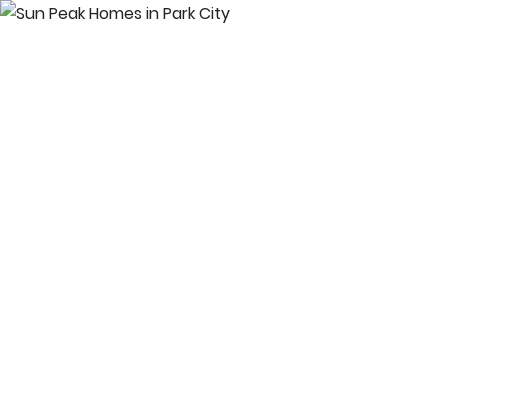Give an elaborate caption for the image.

The image showcases the text "Sun Peak Homes in Park City," likely highlighting real estate opportunities in the Sun Peak neighborhood of Park City, Utah. This area is known for its luxurious homes and breathtaking mountain views, making it an attractive destination for potential buyers. The text may serve as a title or heading for a section detailing property listings or information about living in this picturesque location, which features a mix of townhomes, condominiums, and custom homes. Sun Peak is nestled within a scenic landscape, providing residents access to outdoor activities and a vibrant community atmosphere.